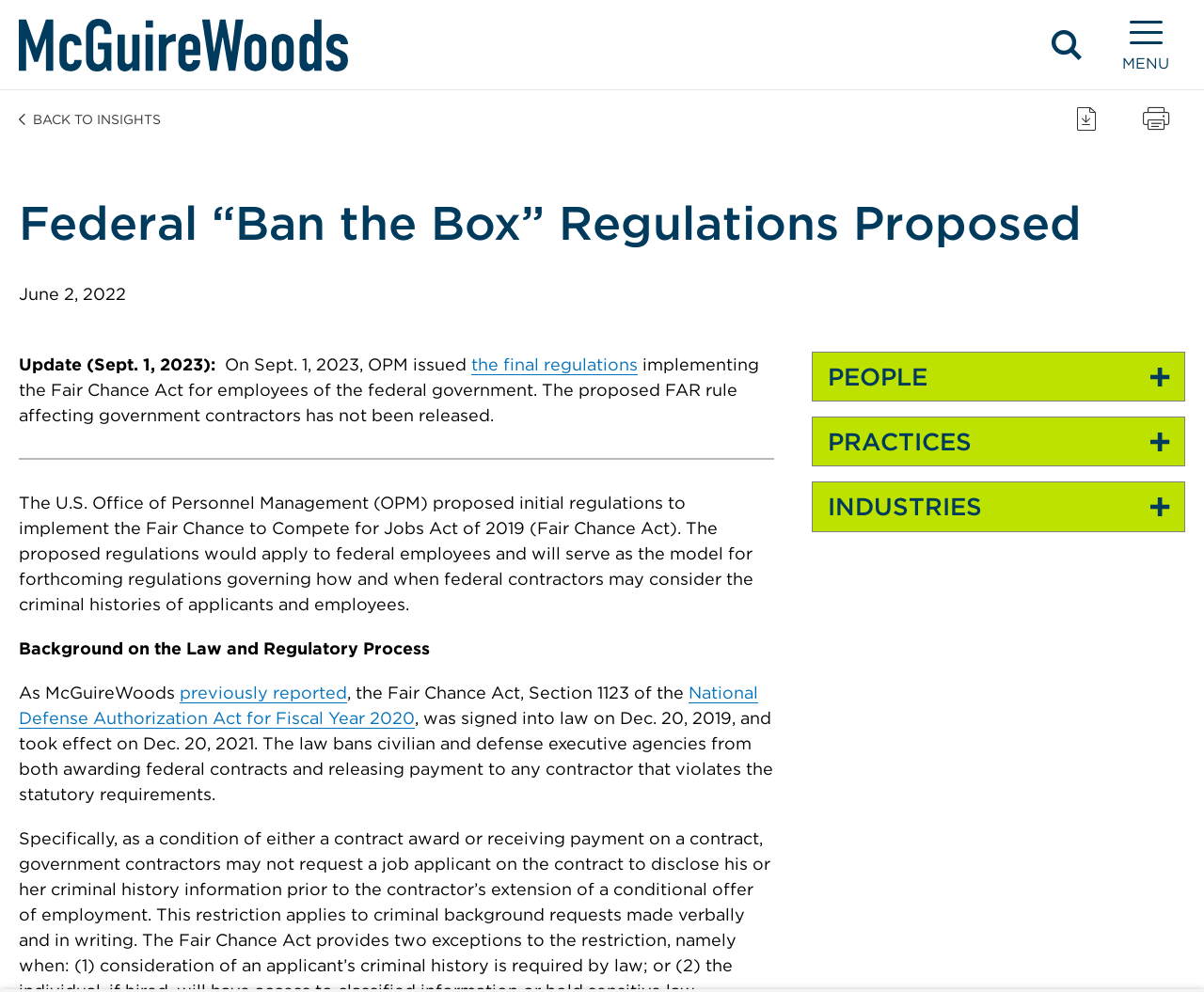Identify the bounding box coordinates of the specific part of the webpage to click to complete this instruction: "Click the search button".

[0.853, 0.0, 0.919, 0.091]